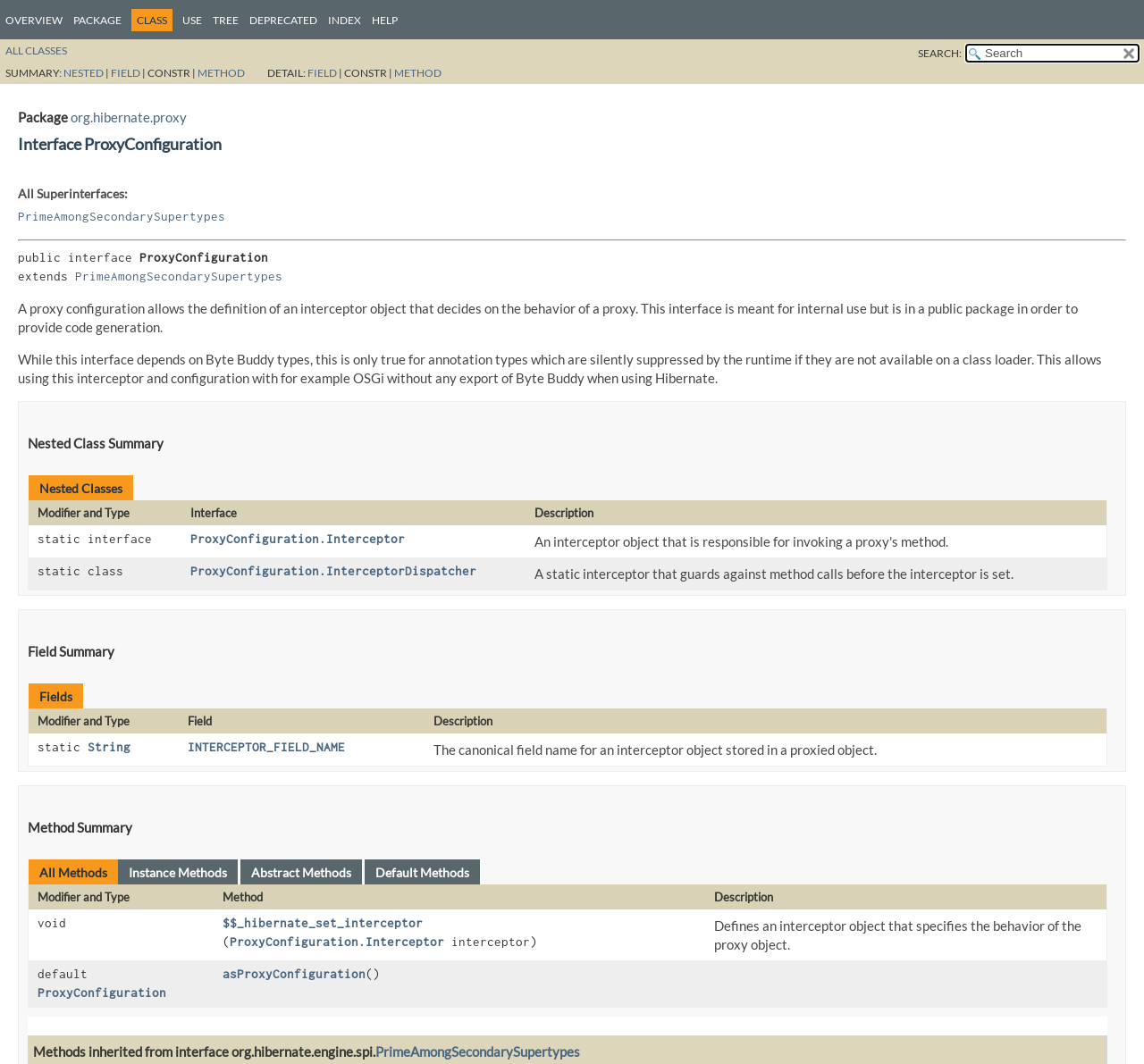What is the type of the INTERCEPTOR_FIELD_NAME field?
Refer to the image and provide a one-word or short phrase answer.

static String